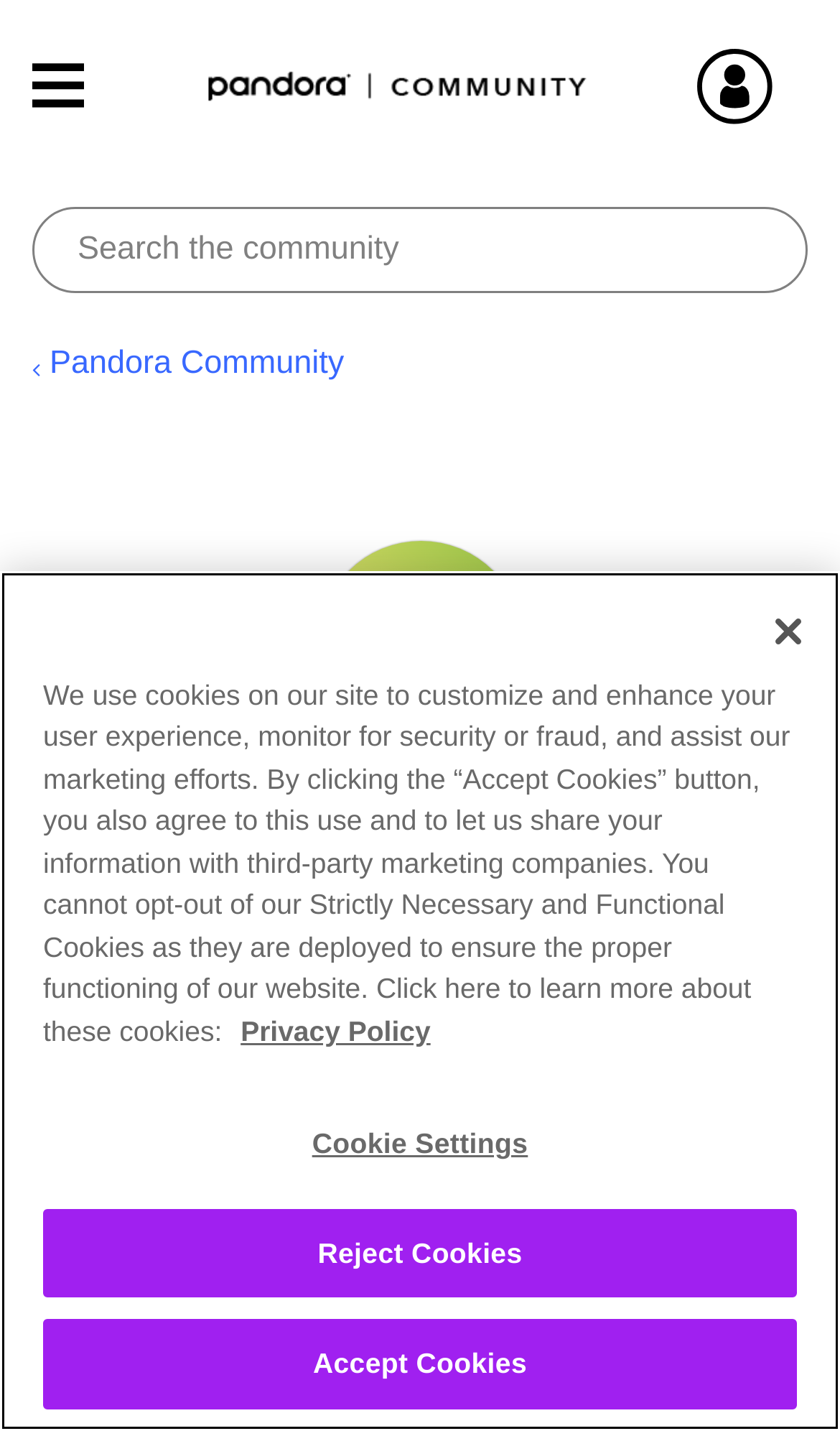What is the username of the user profile?
Based on the image, answer the question with as much detail as possible.

I found the username 'tjm' by looking at the image element with the description 'tjm' and the static text element with the same text 'tjm'.